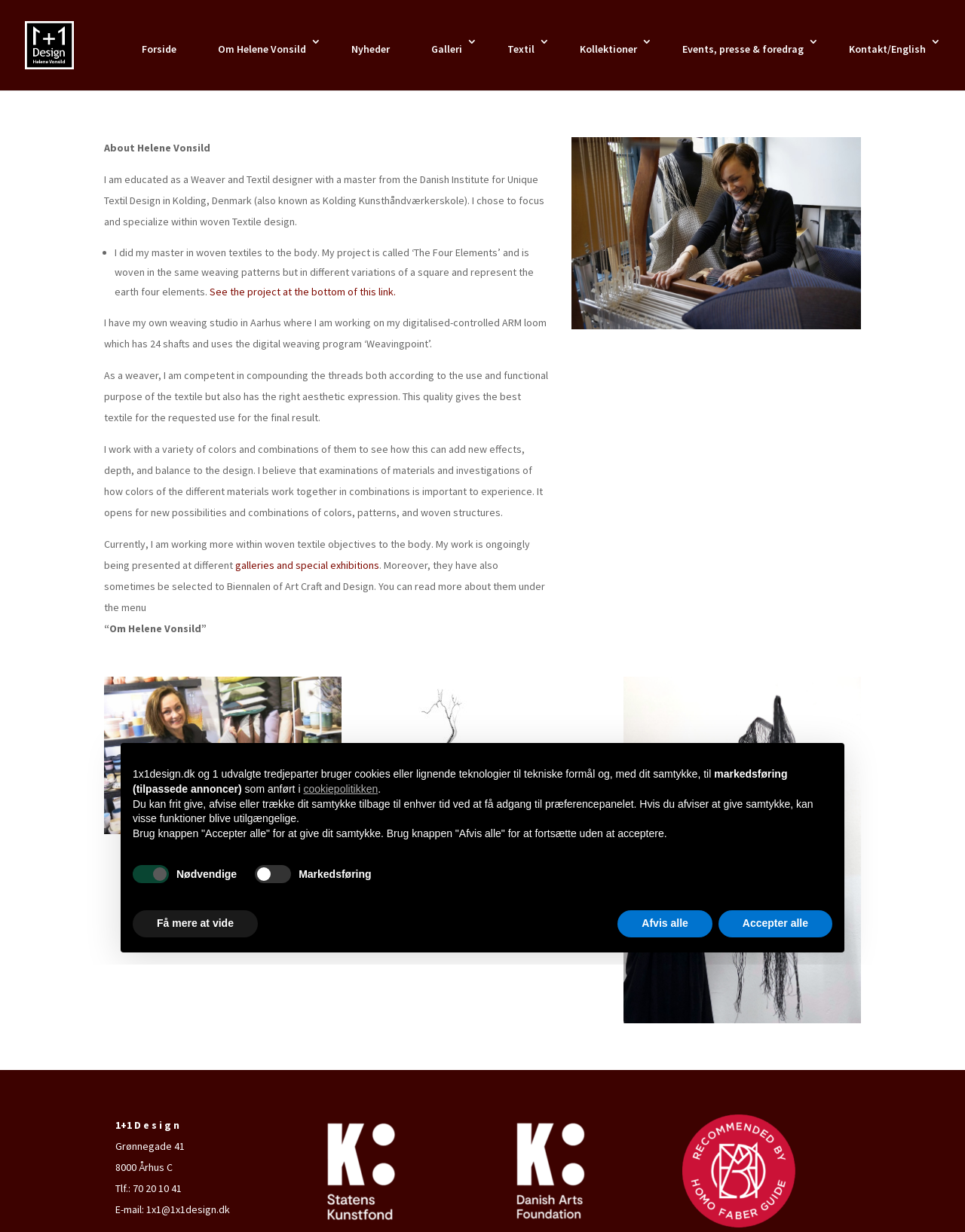What is the name of Helene Vonsild's project?
Can you provide a detailed and comprehensive answer to the question?

According to the webpage, Helene Vonsild's project is called 'The Four Elements', which is woven in the same weaving patterns but in different variations of a square and represents the earth's four elements.